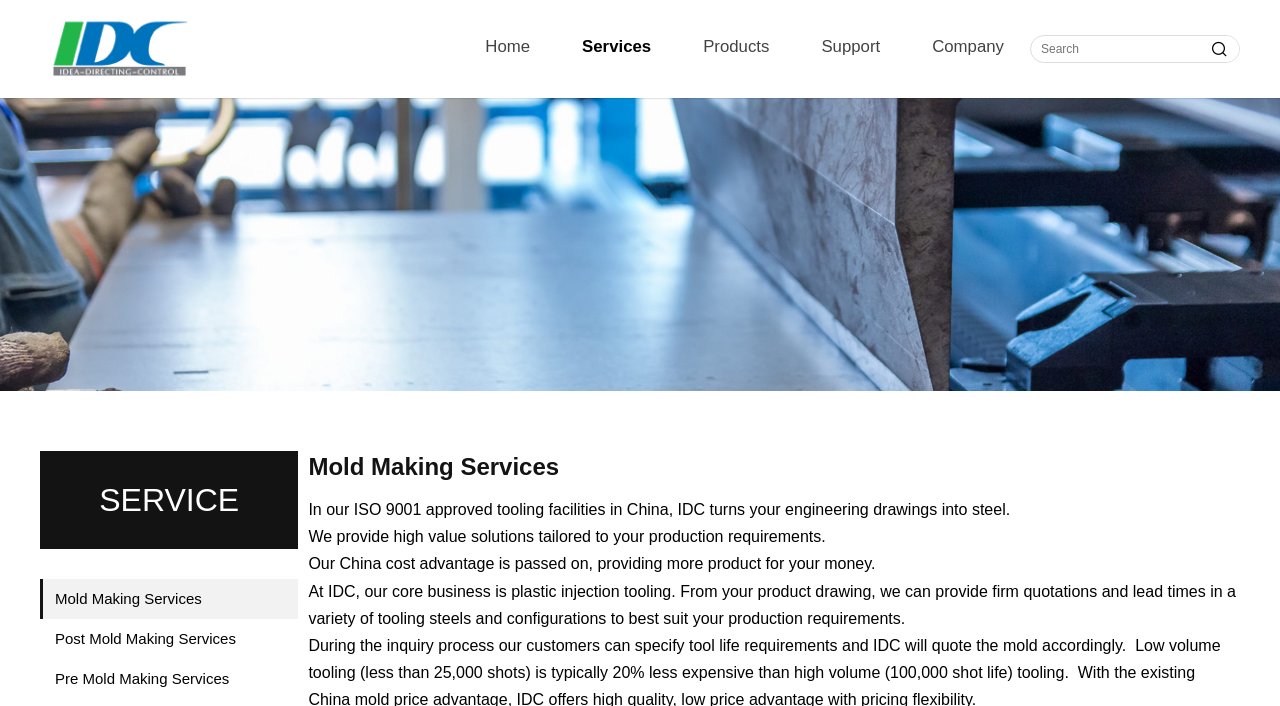Given the description: "Pre Mold Making Services", determine the bounding box coordinates of the UI element. The coordinates should be formatted as four float numbers between 0 and 1, [left, top, right, bottom].

[0.031, 0.933, 0.233, 0.99]